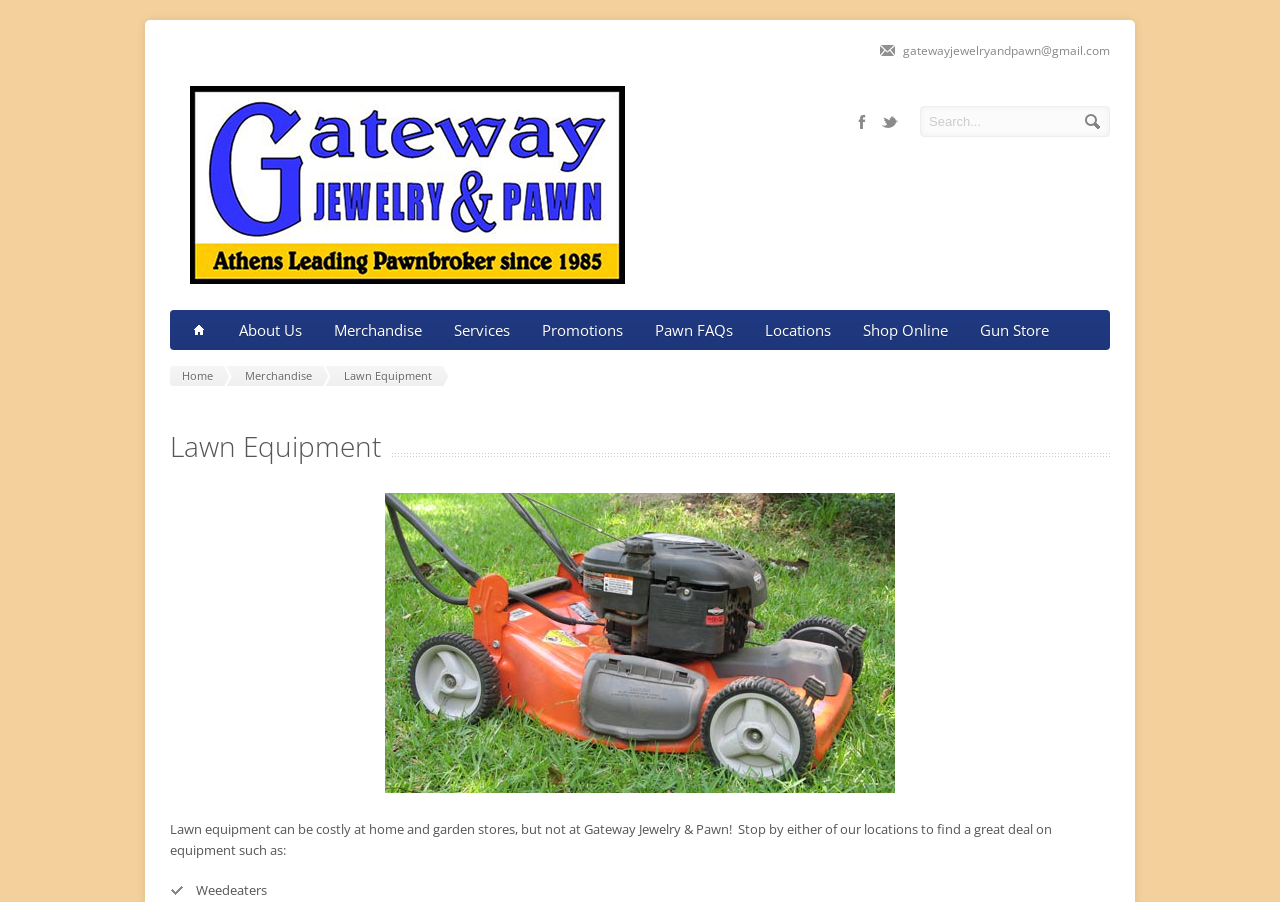Show the bounding box coordinates for the element that needs to be clicked to execute the following instruction: "Click on the link to reply to the message". Provide the coordinates in the form of four float numbers between 0 and 1, i.e., [left, top, right, bottom].

None